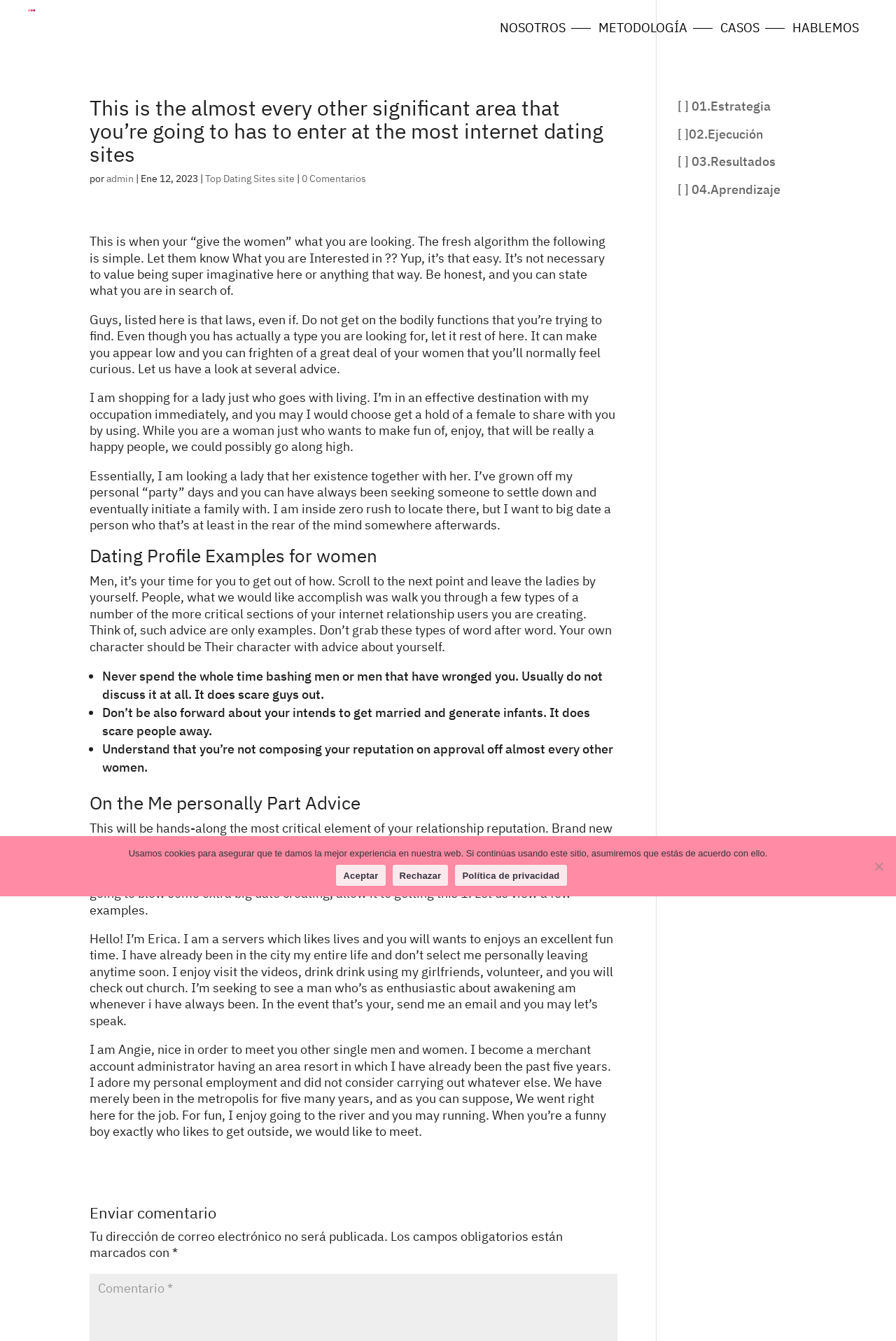Please specify the bounding box coordinates of the clickable region to carry out the following instruction: "Click on the 'NOSOTROS' link". The coordinates should be four float numbers between 0 and 1, in the format [left, top, right, bottom].

[0.558, 0.017, 0.631, 0.026]